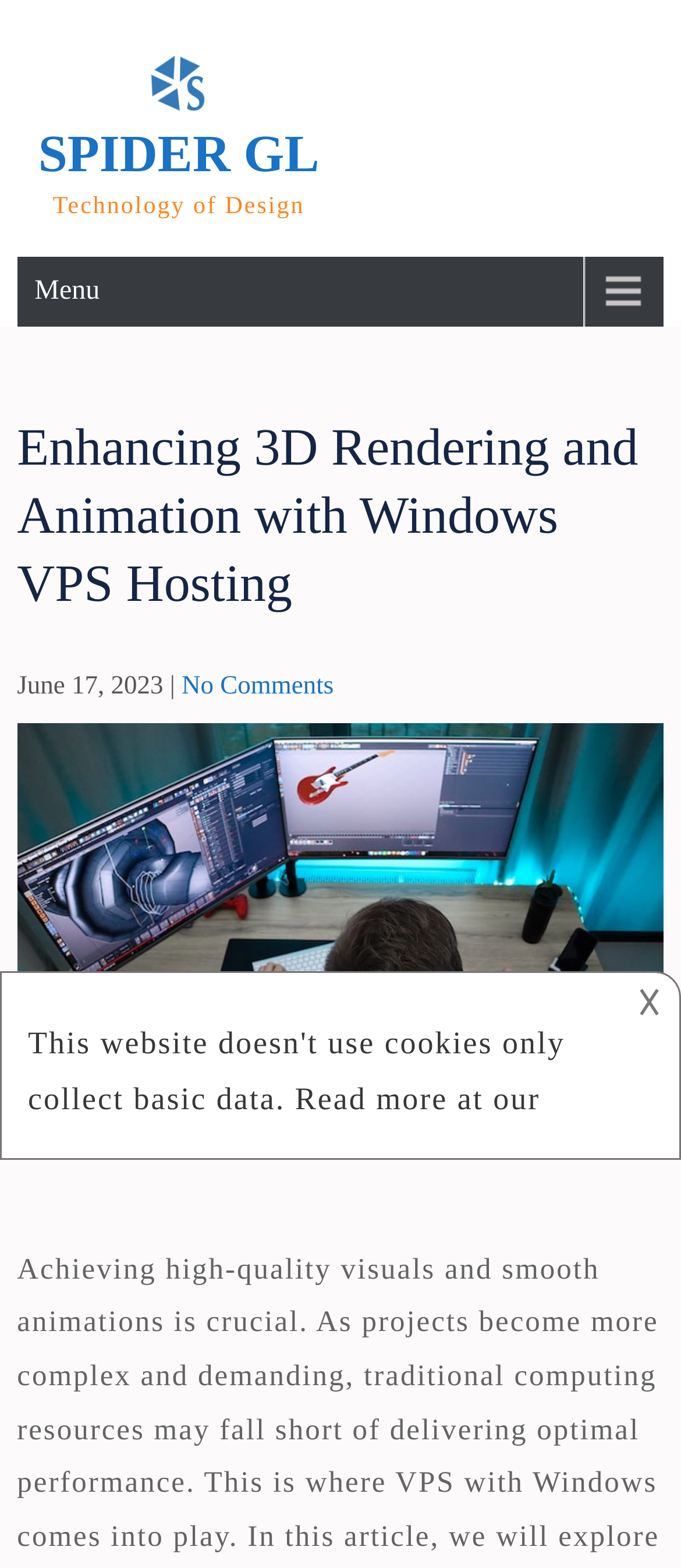What is the object being designed in the image?
Utilize the information in the image to give a detailed answer to the question.

The object being designed in the image can be inferred from the image description, which says 'Designing objects in 3D', suggesting that the image is about designing objects in 3D.